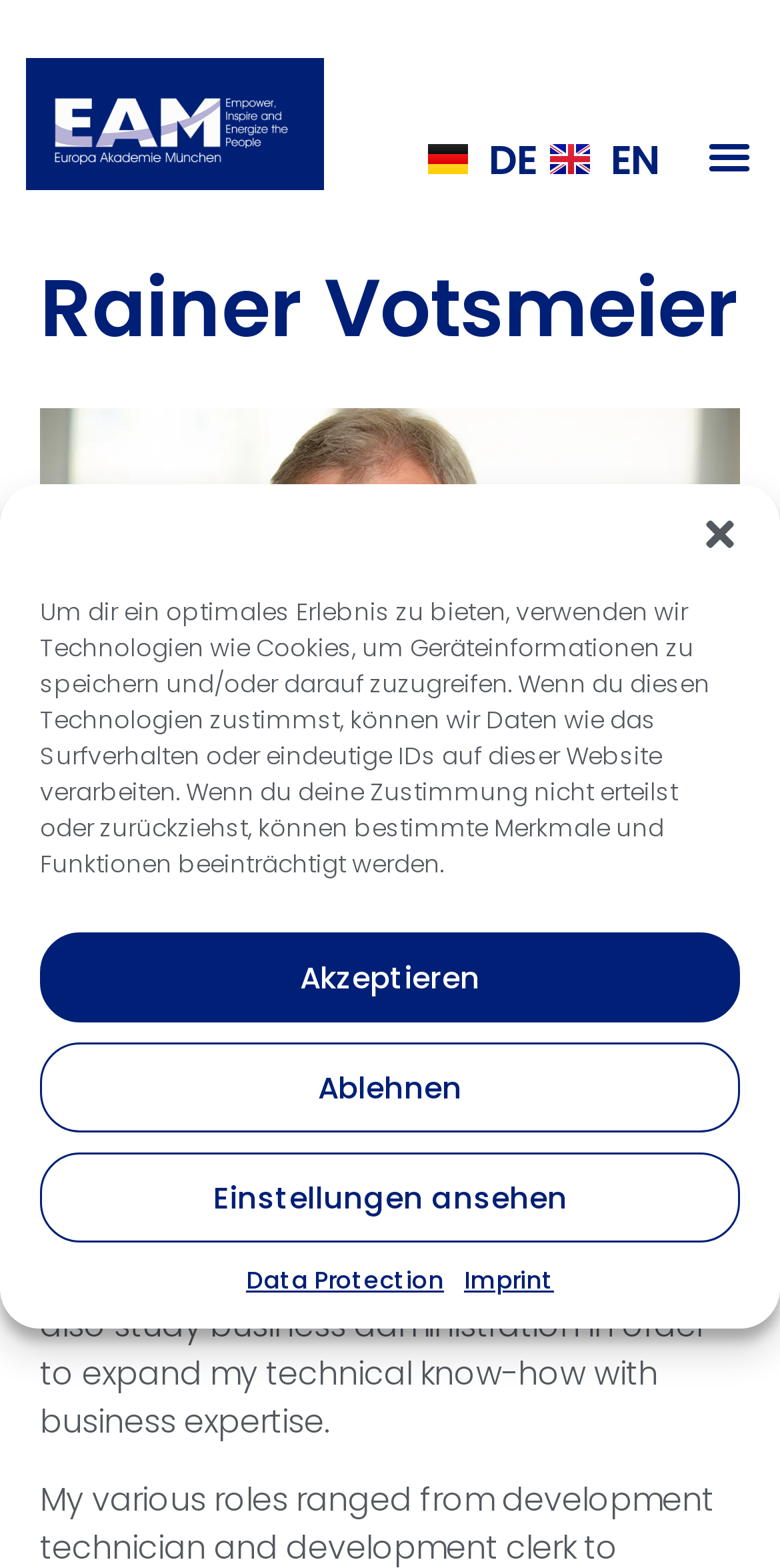Respond with a single word or phrase:
What company did Rainer Votsmeier work for in 1994?

Siemens